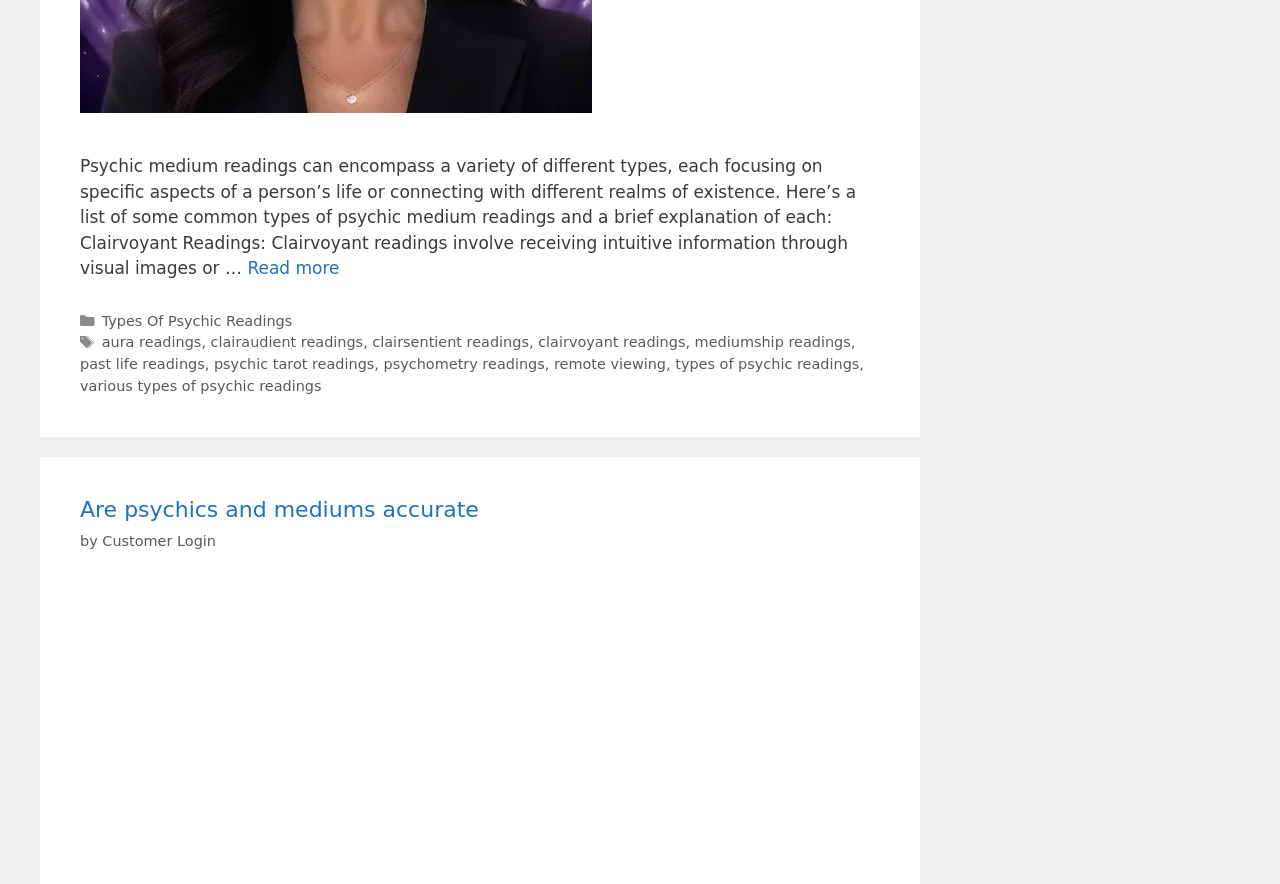Provide the bounding box coordinates of the HTML element described as: "psychic tarot readings". The bounding box coordinates should be four float numbers between 0 and 1, i.e., [left, top, right, bottom].

[0.167, 0.403, 0.292, 0.421]